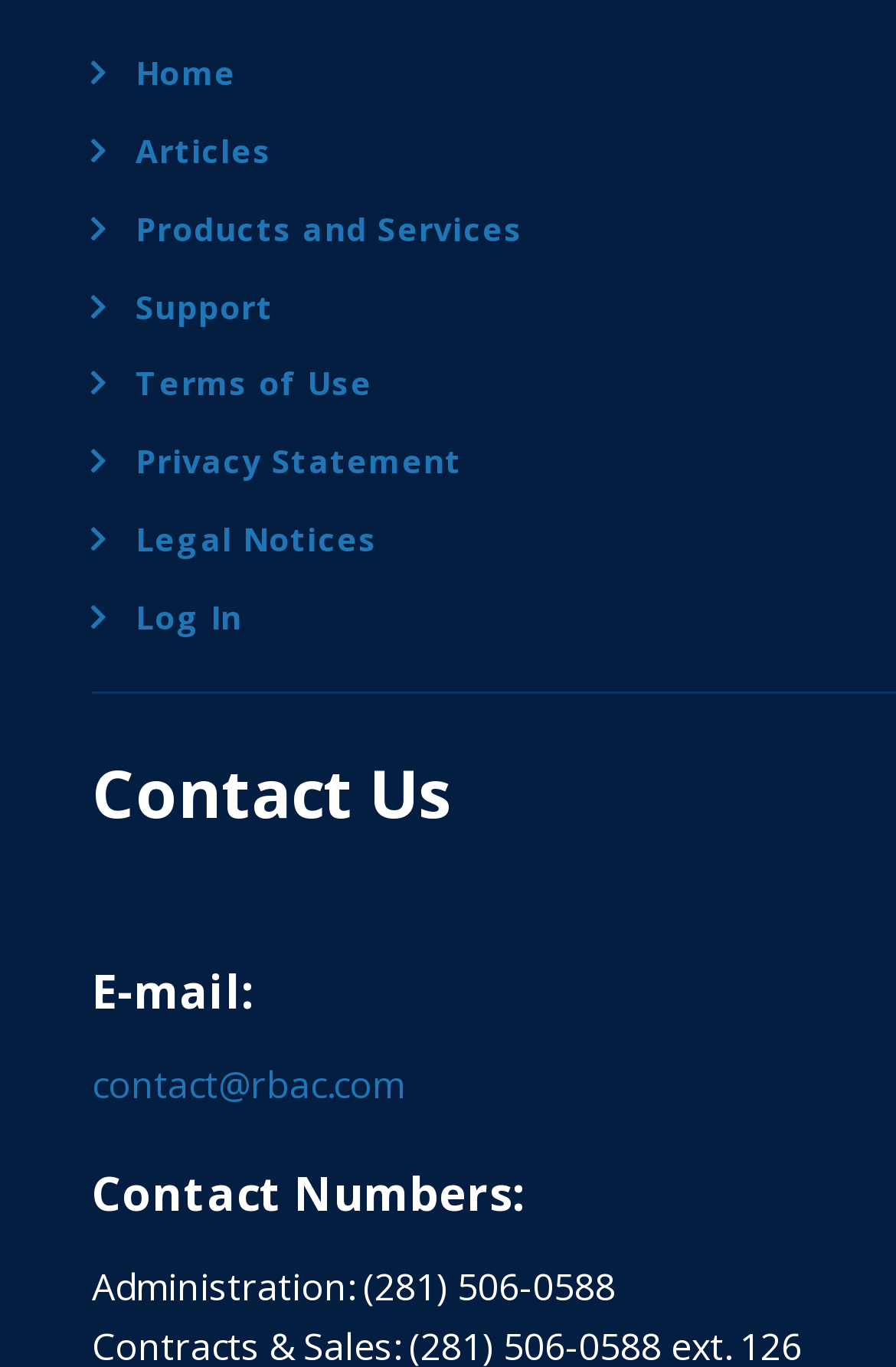What is the first link on the webpage?
Provide a one-word or short-phrase answer based on the image.

Home